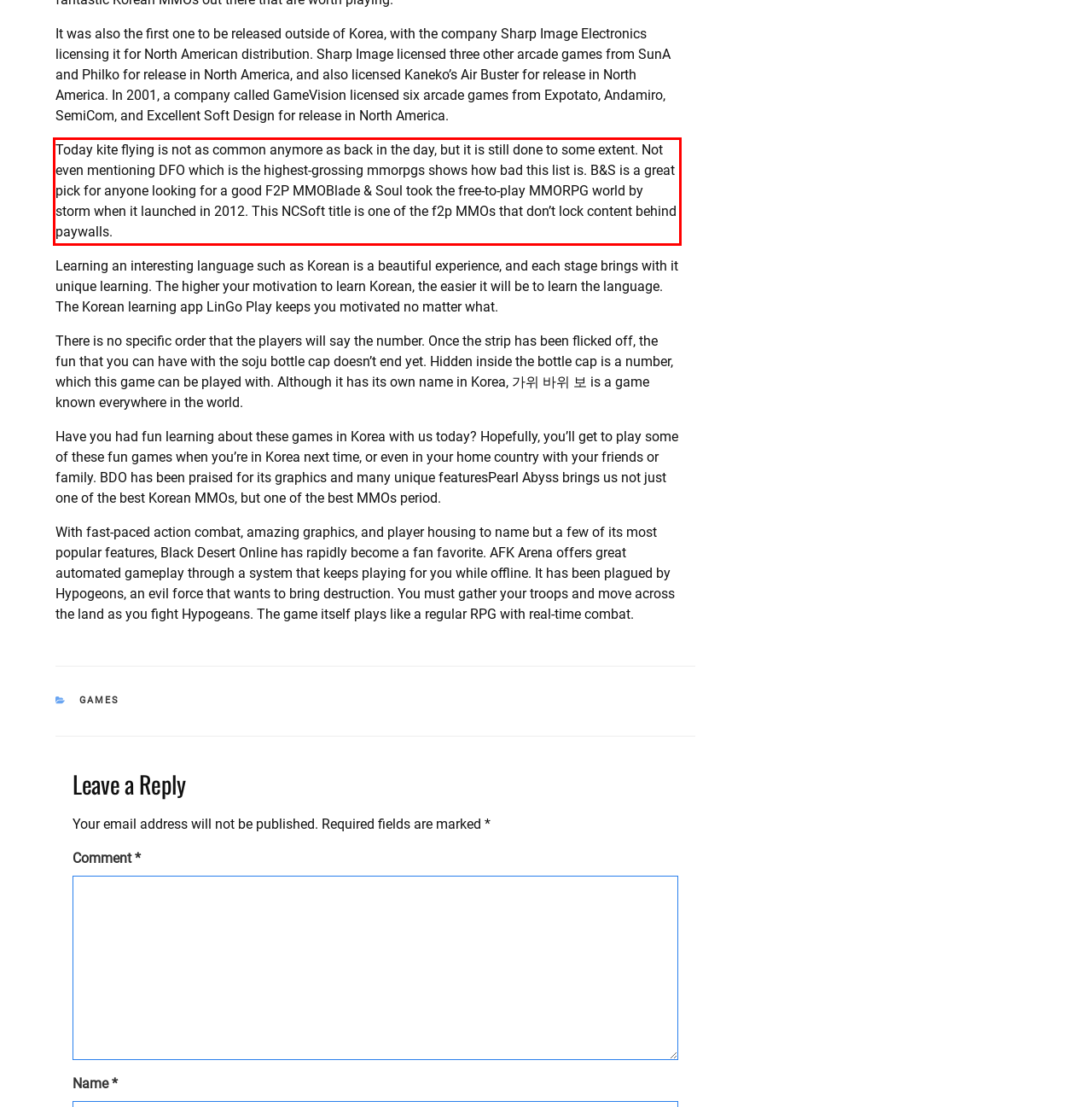With the provided screenshot of a webpage, locate the red bounding box and perform OCR to extract the text content inside it.

Today kite flying is not as common anymore as back in the day, but it is still done to some extent. Not even mentioning DFO which is the highest-grossing mmorpgs shows how bad this list is. B&S is a great pick for anyone looking for a good F2P MMOBlade & Soul took the free-to-play MMORPG world by storm when it launched in 2012. This NCSoft title is one of the f2p MMOs that don’t lock content behind paywalls.